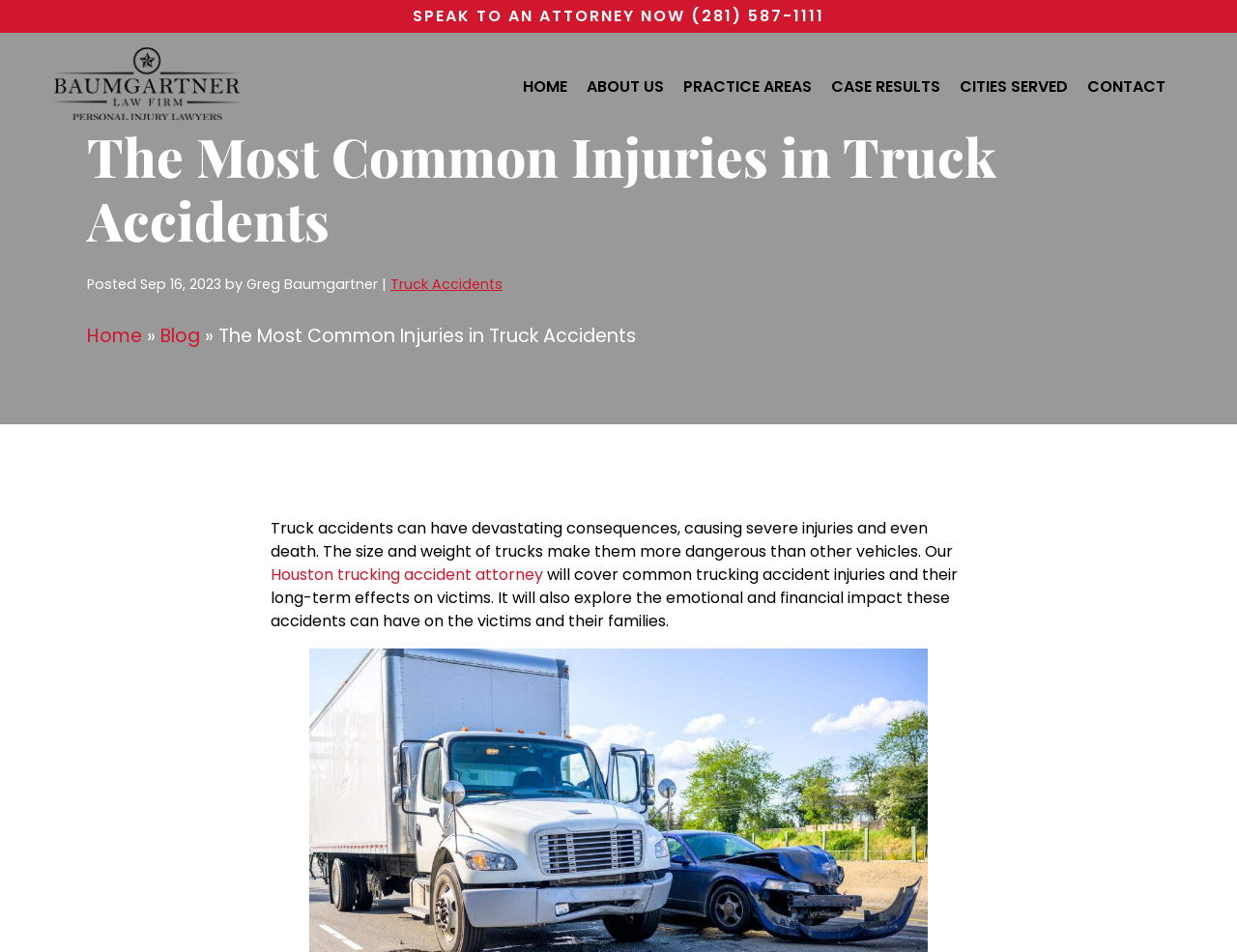What is the name of the law firm?
Refer to the image and answer the question using a single word or phrase.

Baumgartner Law Firm